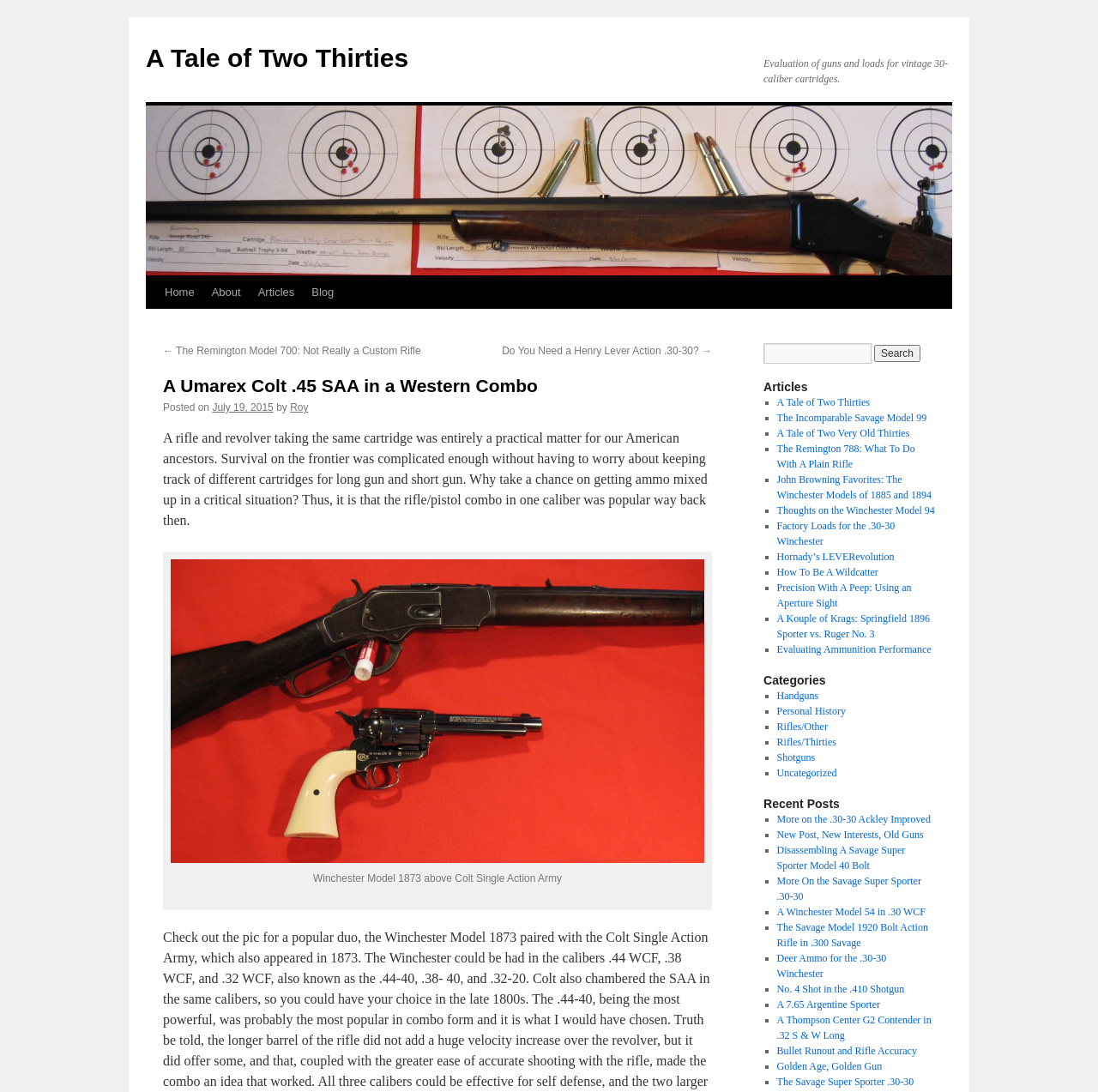Answer with a single word or phrase: 
How many categories are there in the 'Categories' section?

7